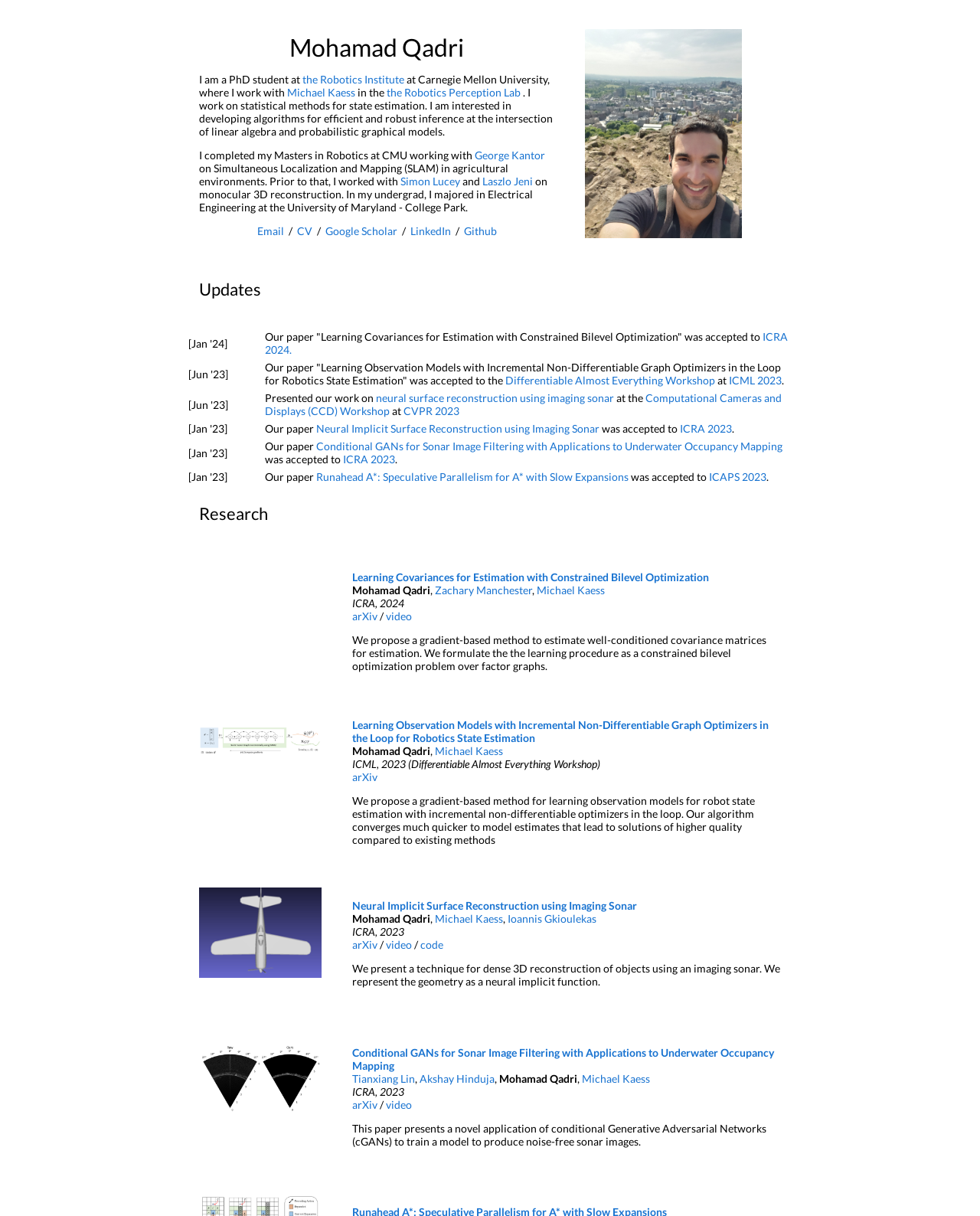Respond to the question below with a single word or phrase: What is the name of the PhD student?

Mohamad Qadri